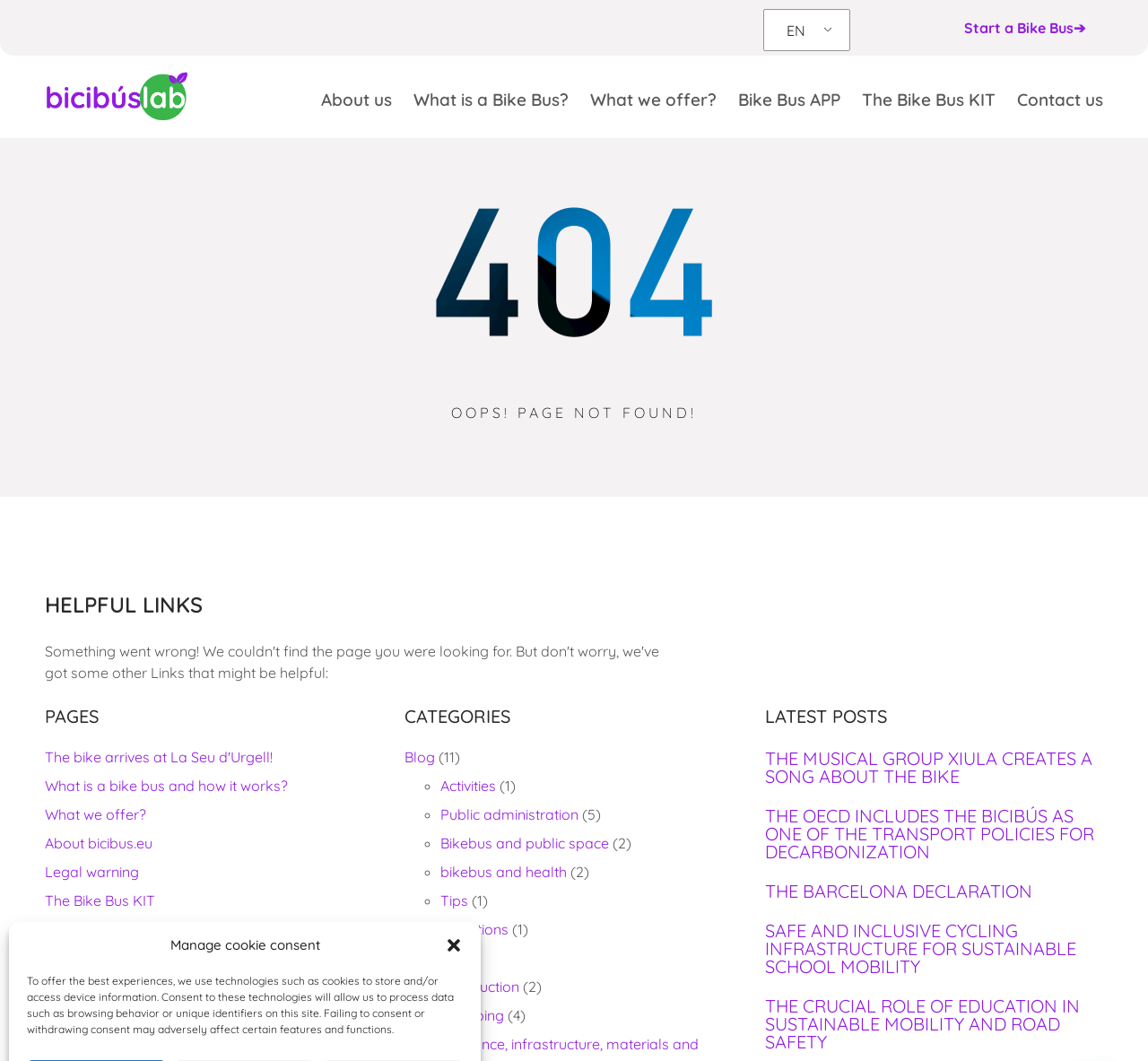Select the bounding box coordinates of the element I need to click to carry out the following instruction: "Close the dialogue".

[0.388, 0.882, 0.403, 0.899]